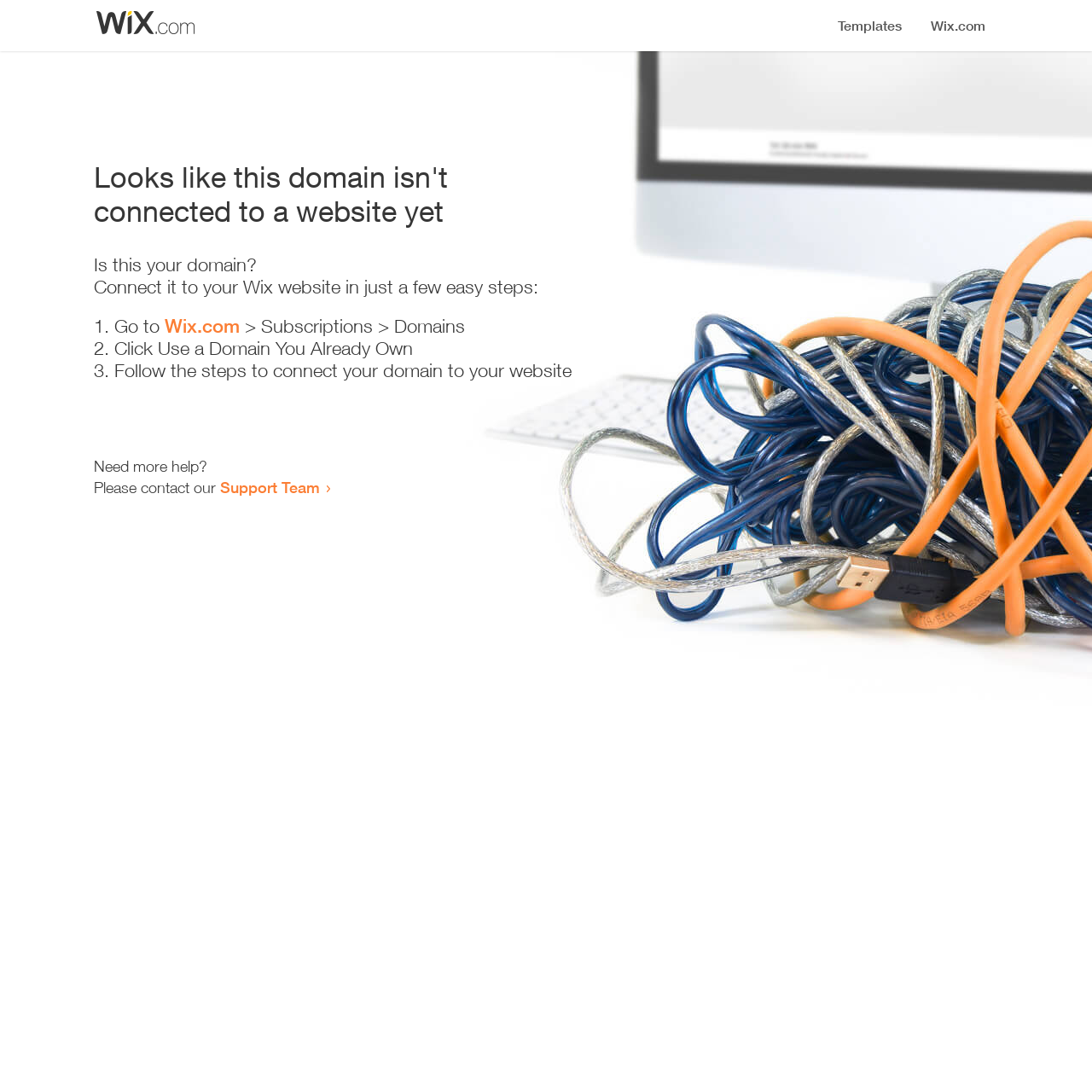What is the current state of the domain?
From the image, provide a succinct answer in one word or a short phrase.

Not set up